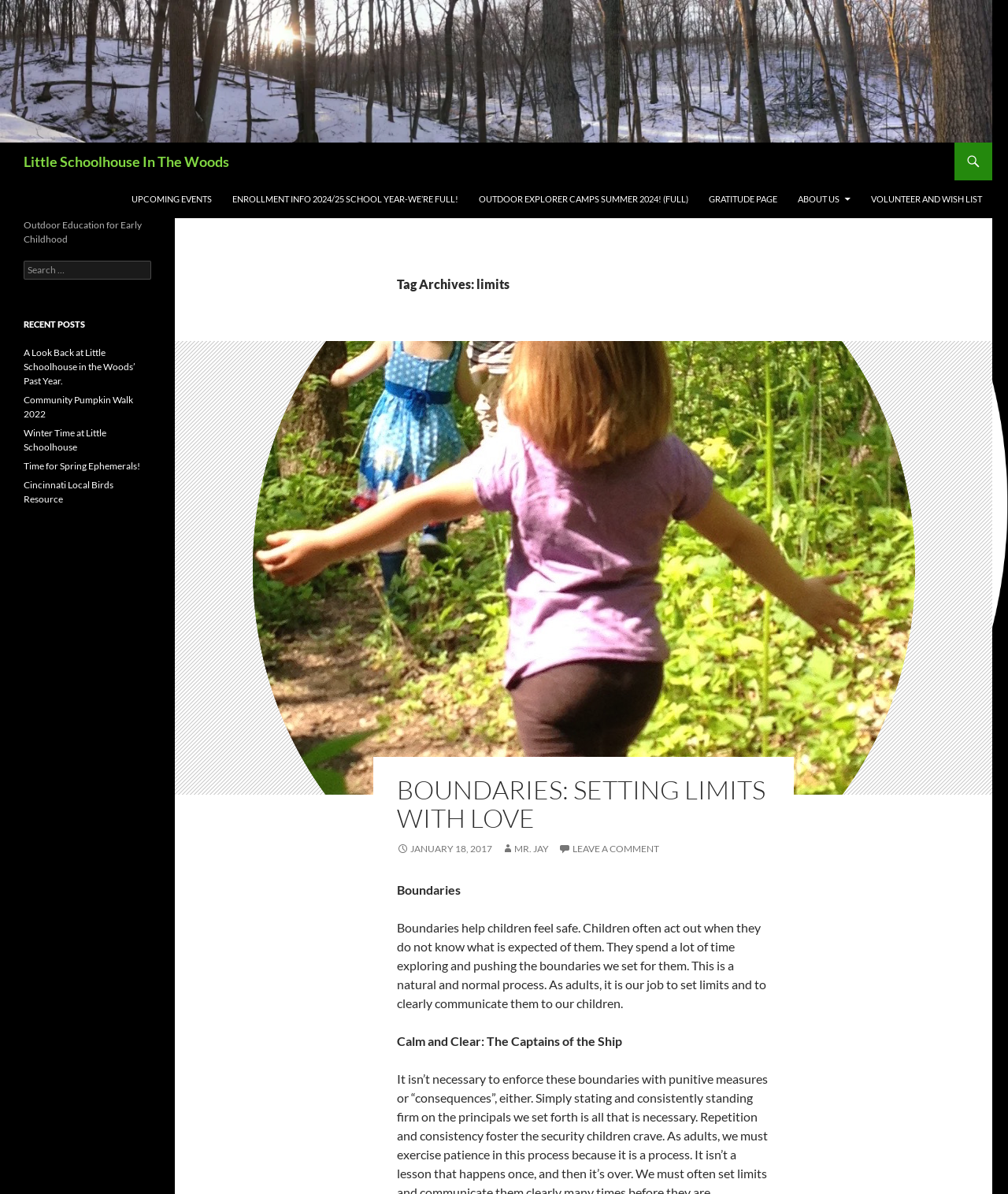Could you please study the image and provide a detailed answer to the question:
What is the author of the blog post?

The author of the blog post can be found in the link element with the text ' MR. JAY', which suggests that the author of the post is MR. JAY.